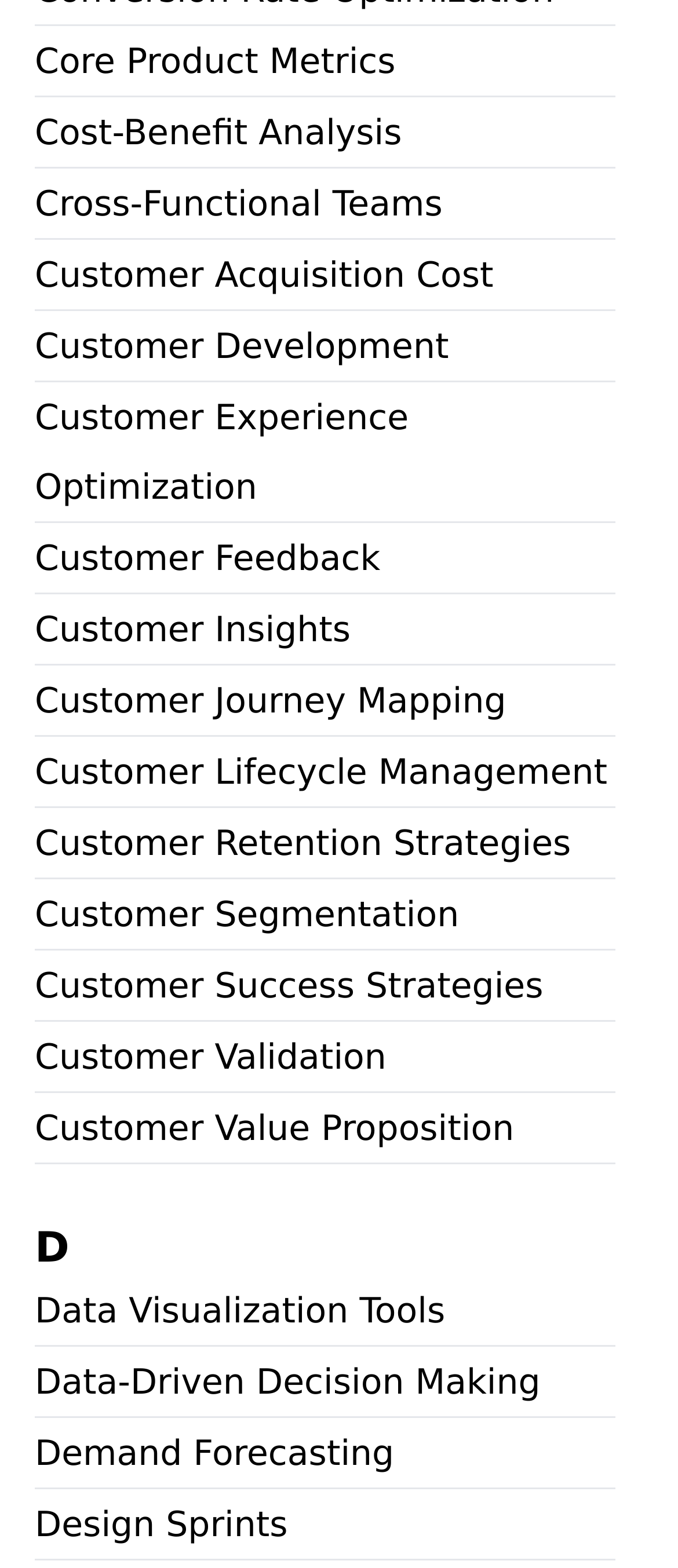Locate the bounding box coordinates of the element I should click to achieve the following instruction: "Click on Core Product Metrics".

[0.051, 0.017, 0.908, 0.062]